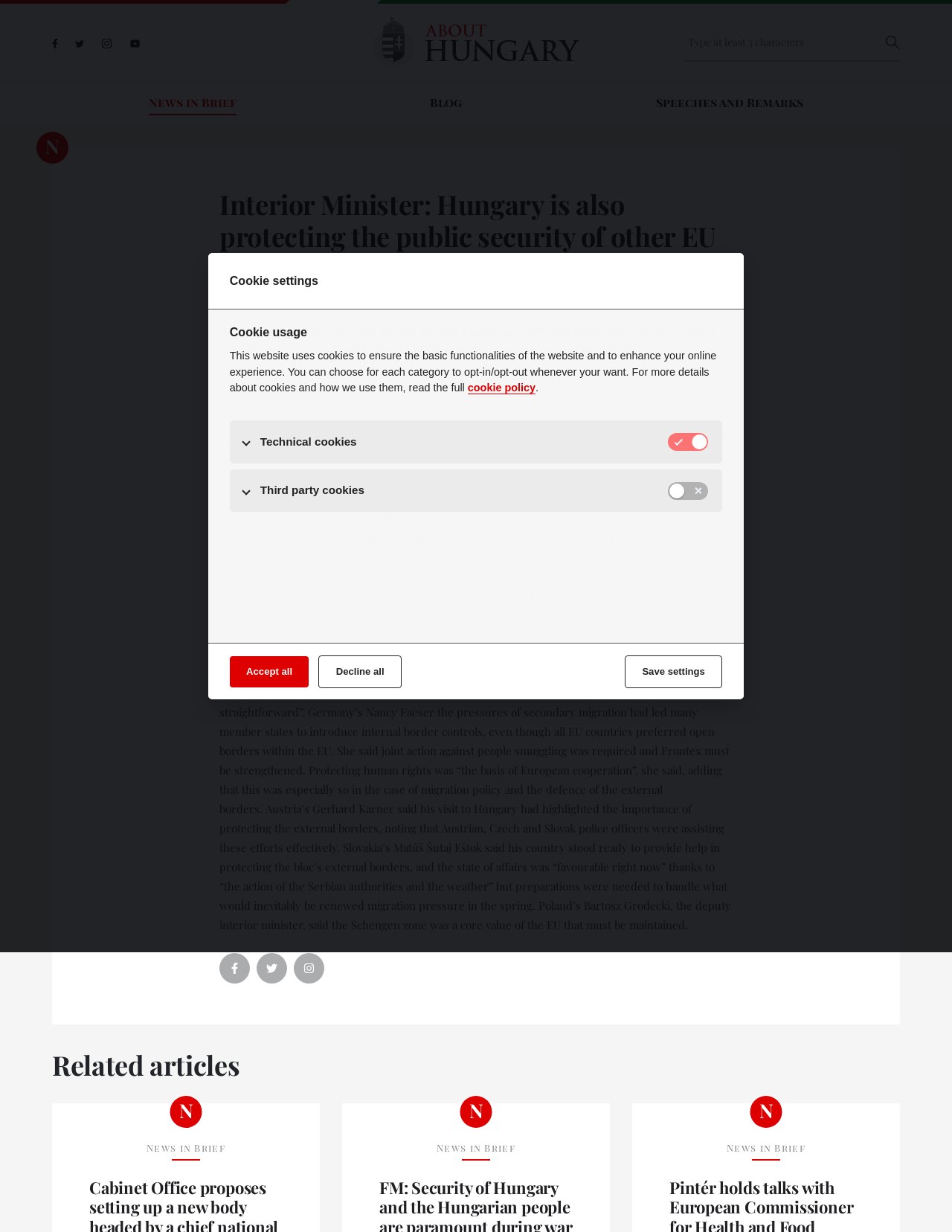Locate the bounding box coordinates of the segment that needs to be clicked to meet this instruction: "View related articles".

[0.055, 0.852, 0.945, 0.878]